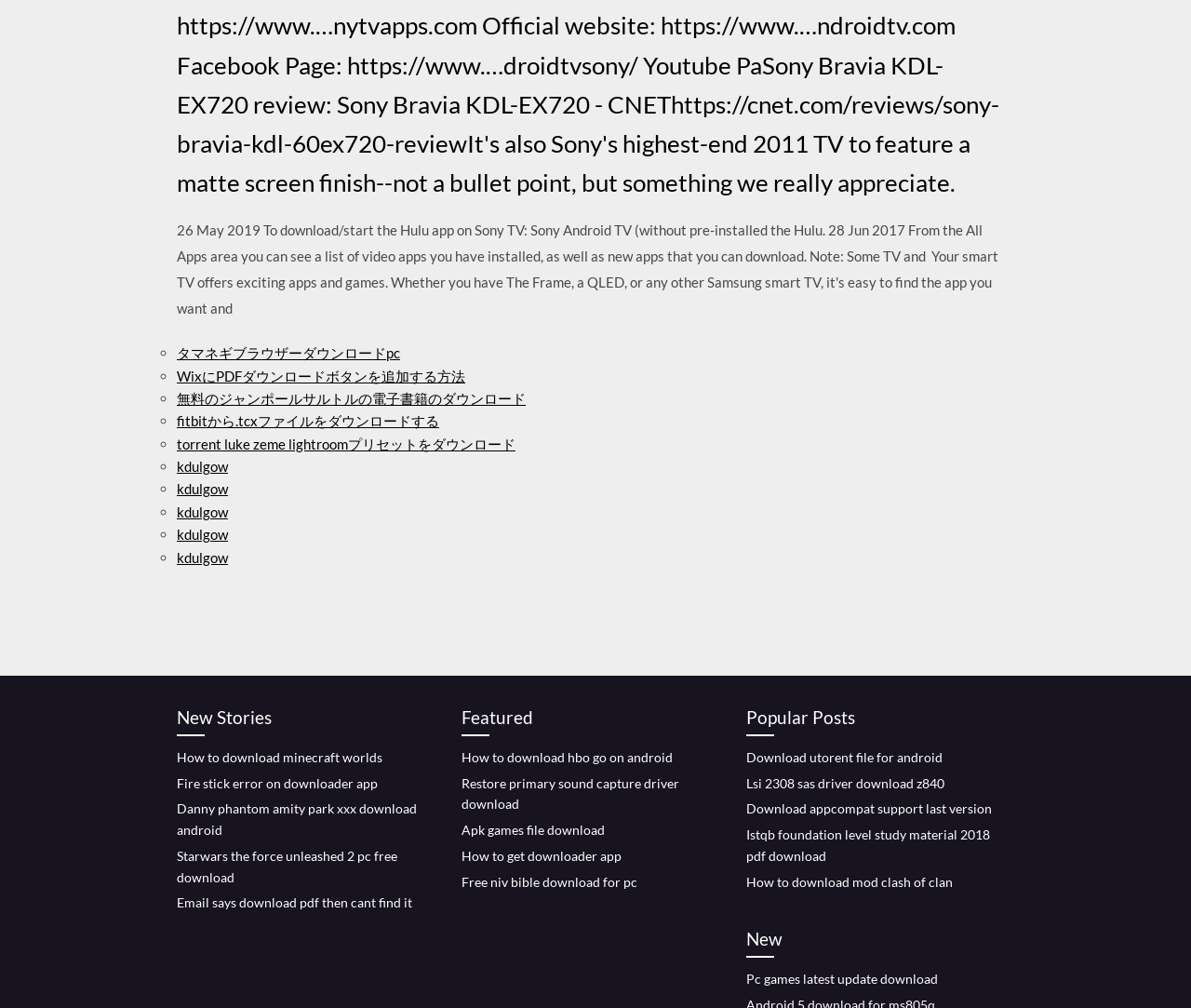Locate the bounding box coordinates of the region to be clicked to comply with the following instruction: "Get the torrent Luke Zeme Lightroom preset". The coordinates must be four float numbers between 0 and 1, in the form [left, top, right, bottom].

[0.148, 0.432, 0.433, 0.448]